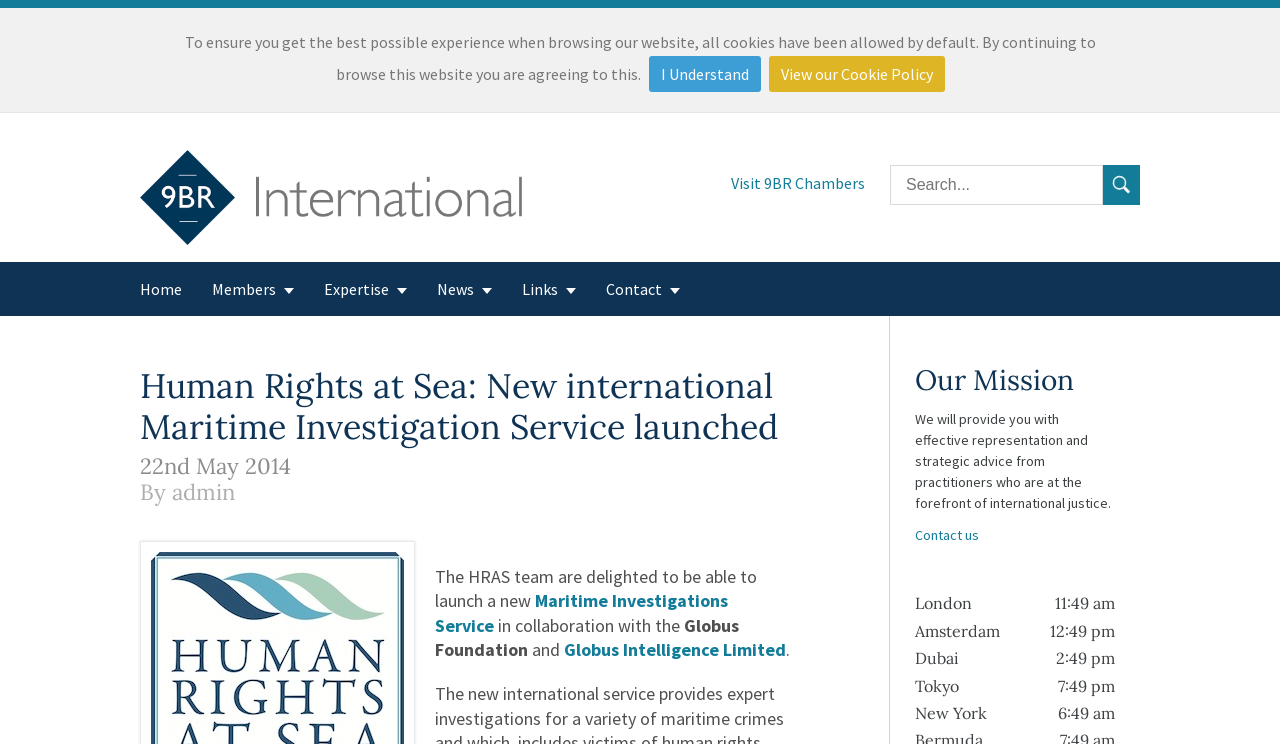Please find the bounding box for the UI component described as follows: "View our Cookie Policy".

[0.6, 0.075, 0.738, 0.124]